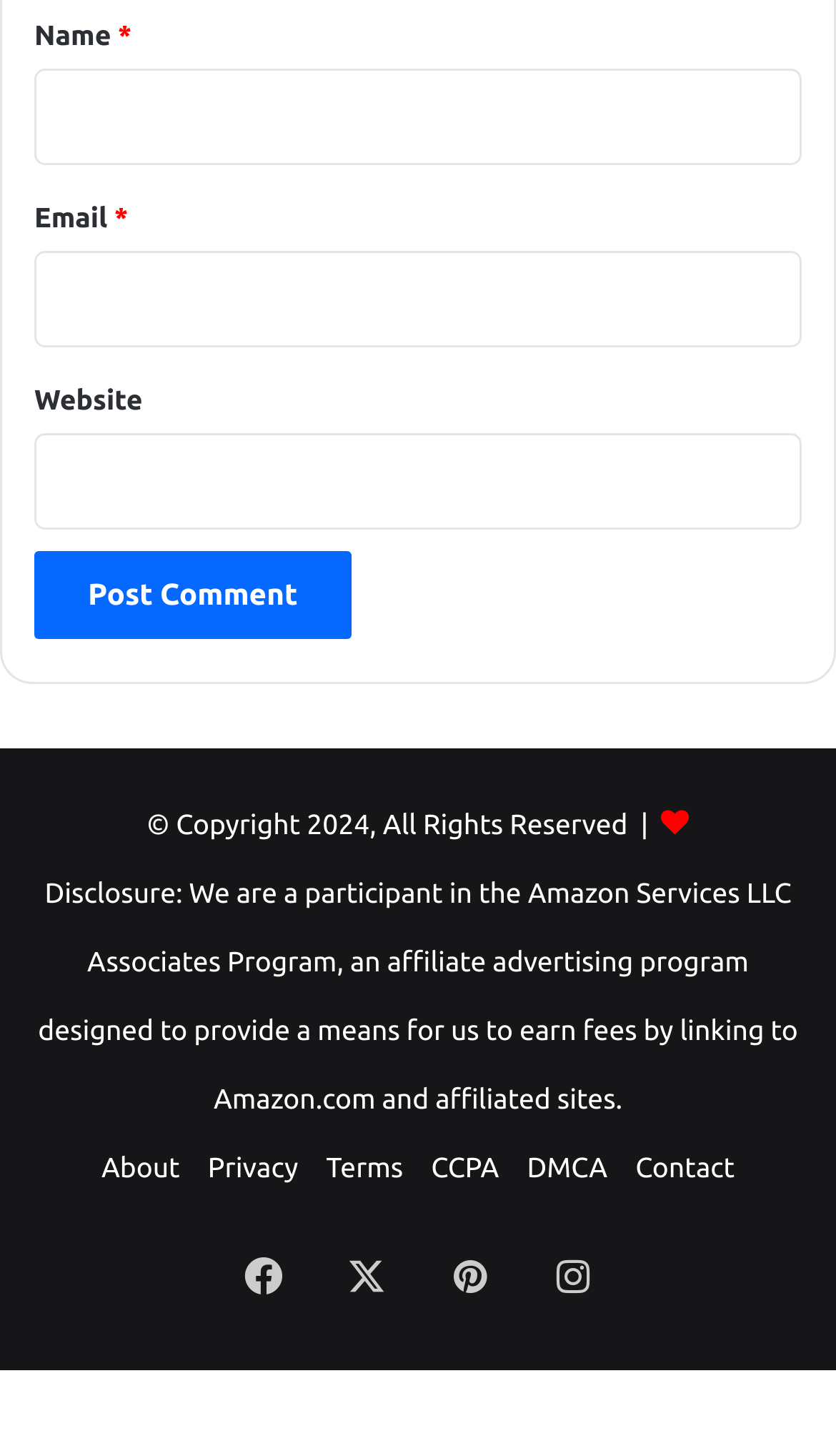Identify the bounding box coordinates of the clickable region to carry out the given instruction: "Input your email".

[0.041, 0.172, 0.959, 0.238]